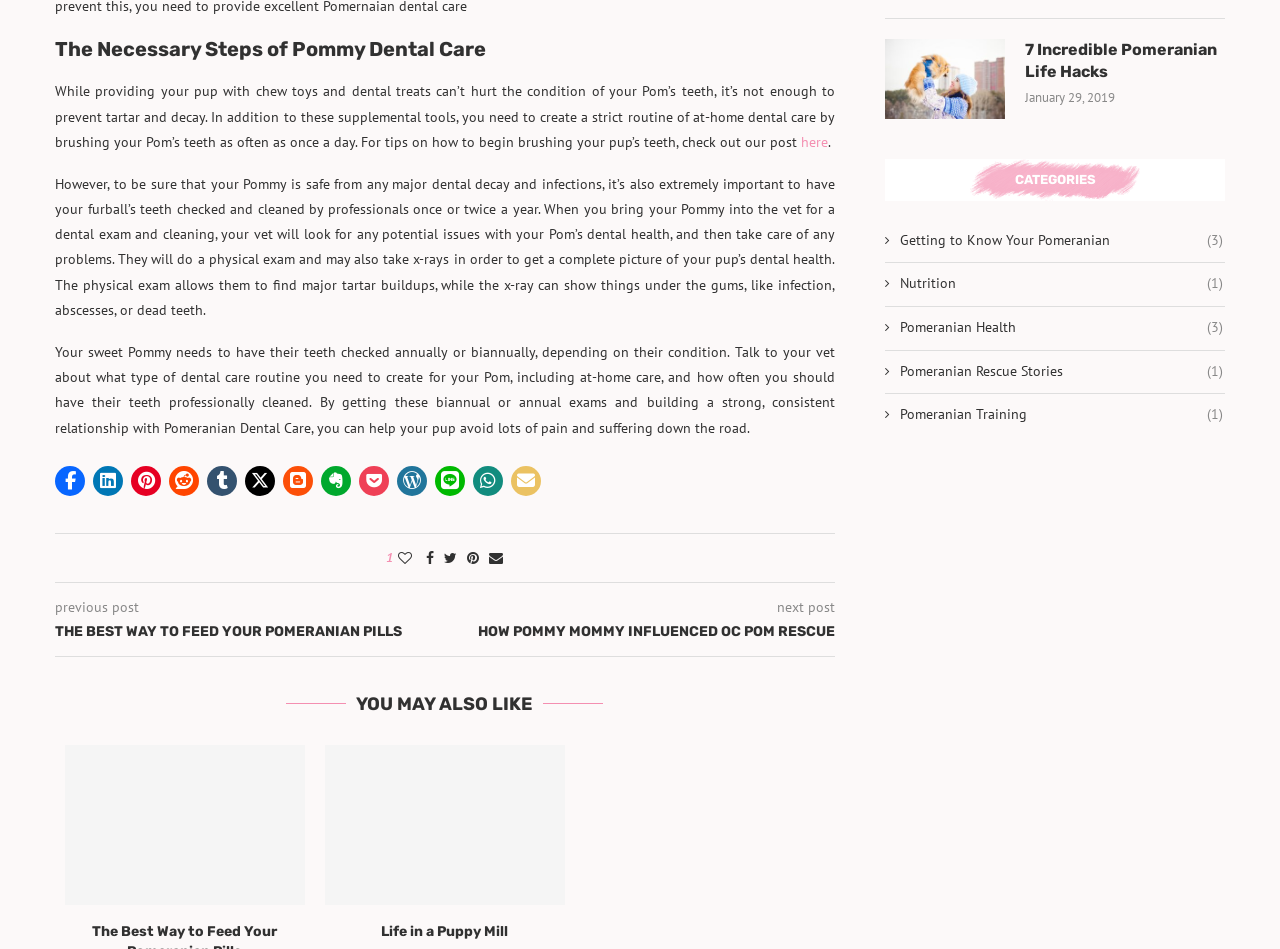Refer to the screenshot and give an in-depth answer to this question: What is the topic of the previous post?

The previous post is linked at the bottom of the webpage, and its title is 'THE BEST WAY TO FEED YOUR POMERANIAN PILLS'.